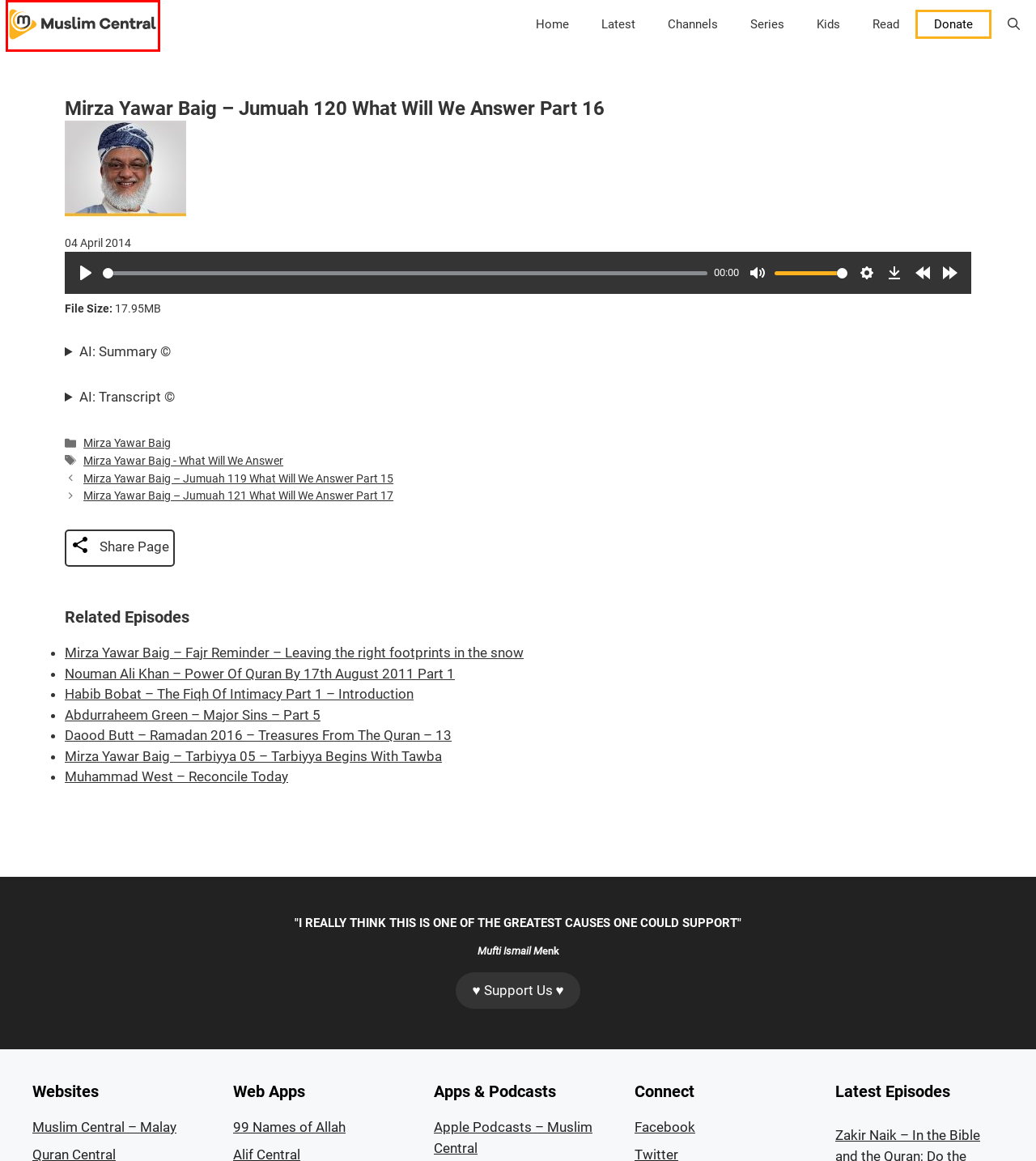Look at the screenshot of a webpage where a red rectangle bounding box is present. Choose the webpage description that best describes the new webpage after clicking the element inside the red bounding box. Here are the candidates:
A. Muslim Central - Malay
B. Habib Bobat - The Fiqh Of Intimacy Part 1 - Introduction
C. Nouman Ali Khan - Power Of Quran By 17th August 2011 Part 1
D. Mirza Yawar Baig - Fajr Reminder - Leaving the right footprints in the snow
E. Muslim Central Muslim Kids
F. Mirza Yawar Baig • Lectures • Muslim Central
G. Audio Podcasts Platform • Muslim Central
H. Mirza Yawar Baig - Jumuah 121 What Will We Answer Part 17

G